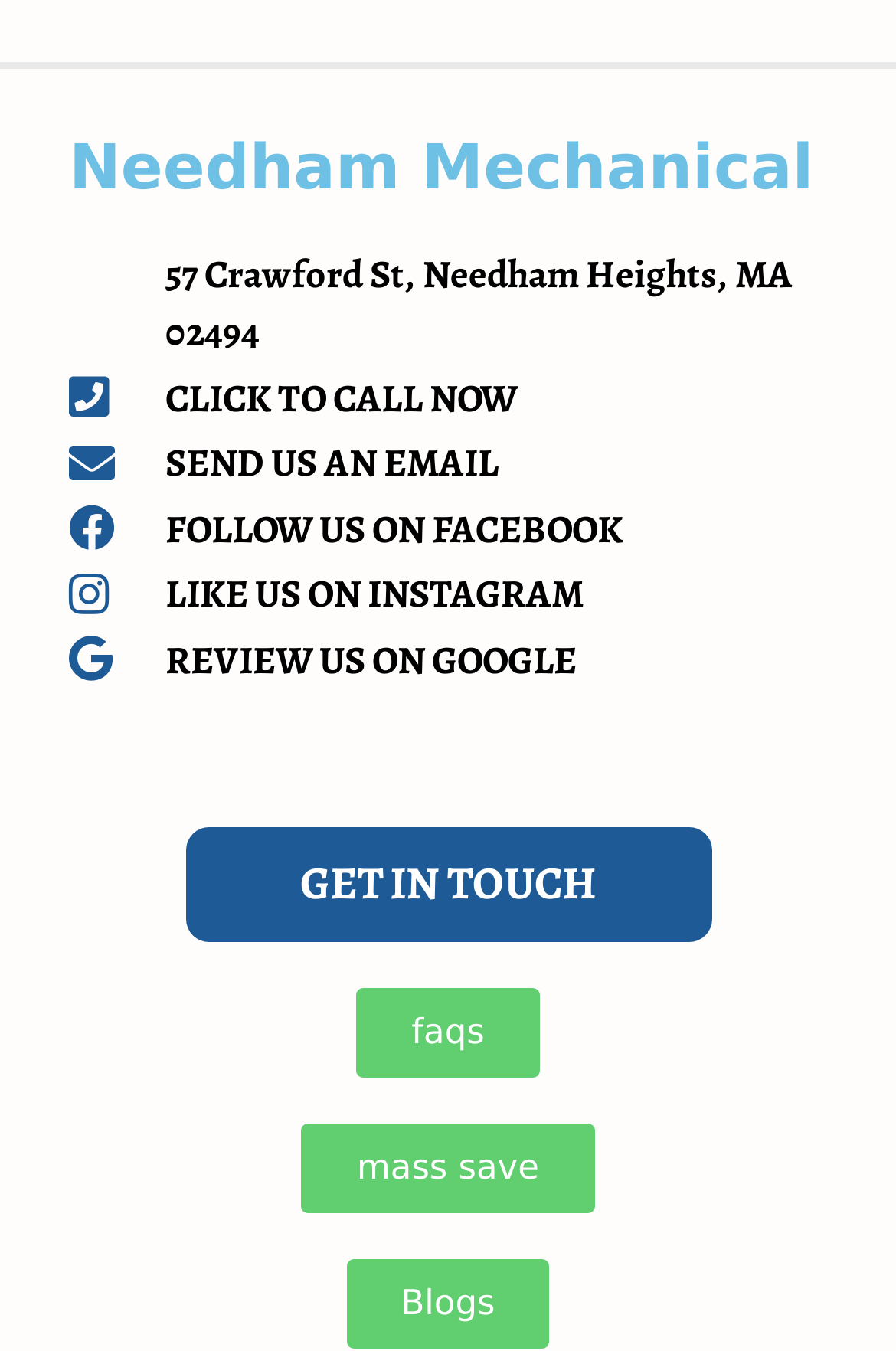Determine the bounding box coordinates for the region that must be clicked to execute the following instruction: "Read company blogs".

[0.386, 0.932, 0.614, 0.998]